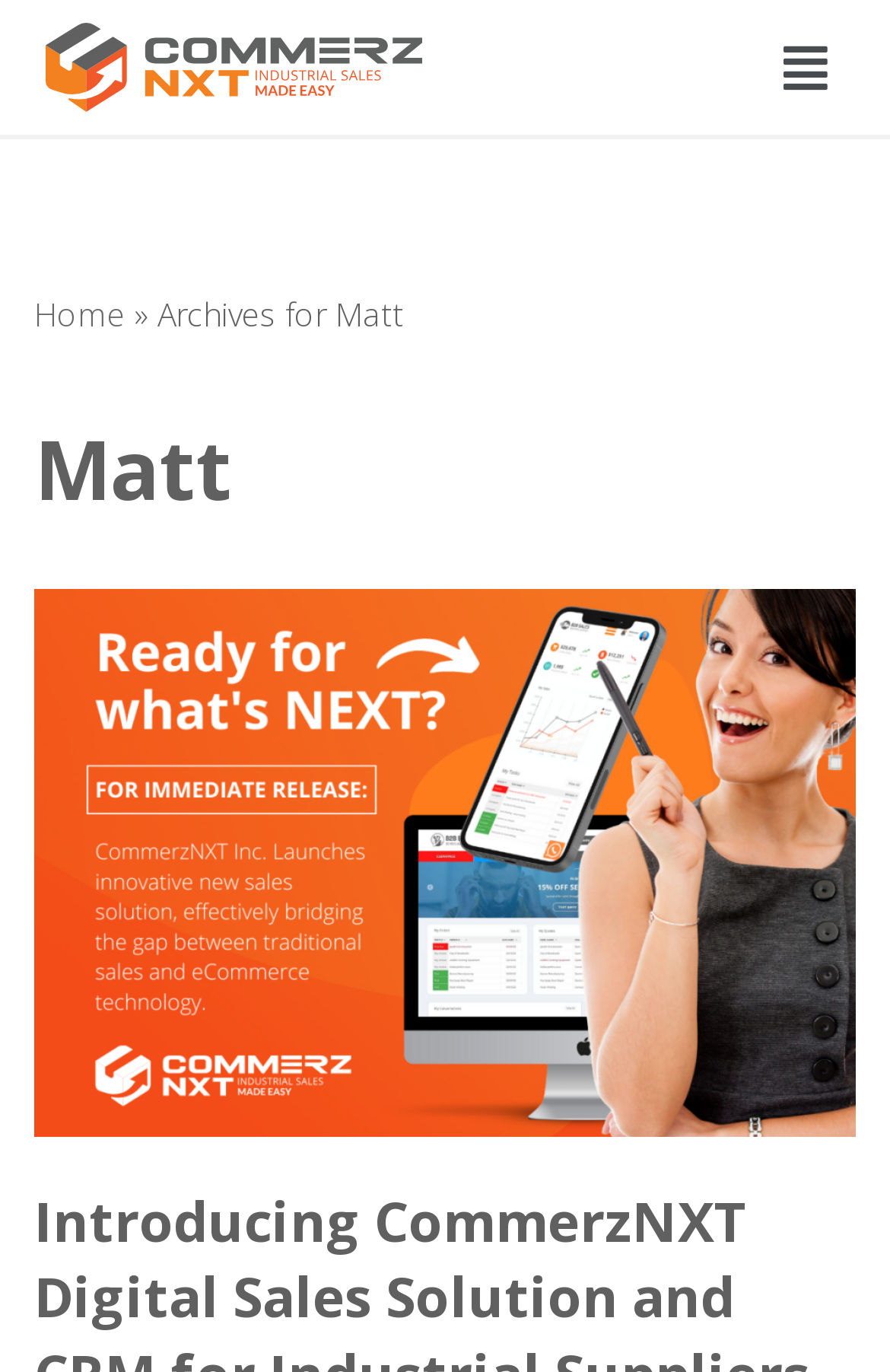Provide a thorough description of this webpage.

The webpage is about Matt, an author at a B2B Industrial Sales Platform. At the top-left corner, there is a "Skip to content" link. Next to it, there is an empty link. On the top-right corner, there is a menu icon with a popup. The menu icon is represented by a symbol '\uf039', but it is currently hidden.

Below the top section, there is a navigation menu with a "Home" link, followed by a "»" symbol, and then a "Archives for Matt" label. The main content area is headed by a large title "Matt", which spans almost the entire width of the page.

Under the "Matt" title, there is a link to an article titled "Introducing CommerzNXT Digital Sales Solution and CRM for Industrial Suppliers", which takes up most of the page's vertical space.